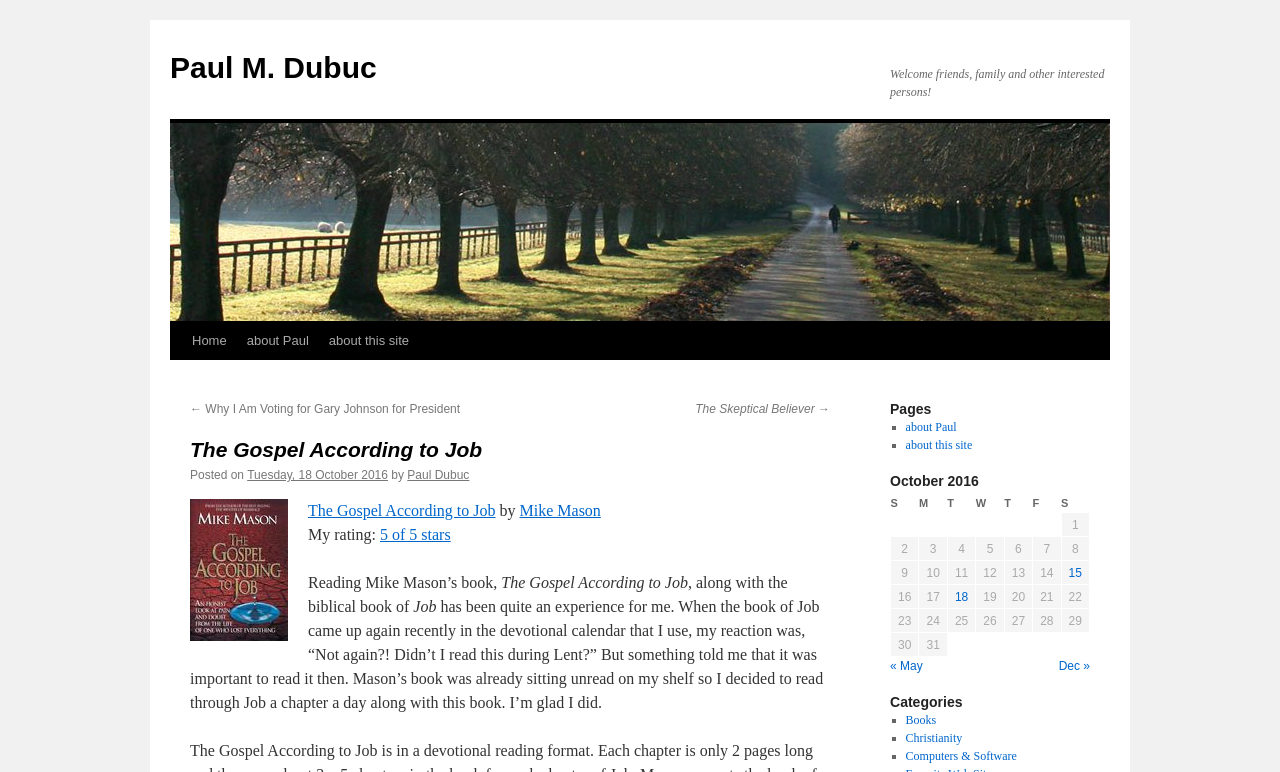Please identify the bounding box coordinates of the element that needs to be clicked to execute the following command: "Read the article about Terps Use Strong Defensive Outing to Shock 23rd Ranked Cal With 35-27 Victory". Provide the bounding box using four float numbers between 0 and 1, formatted as [left, top, right, bottom].

None